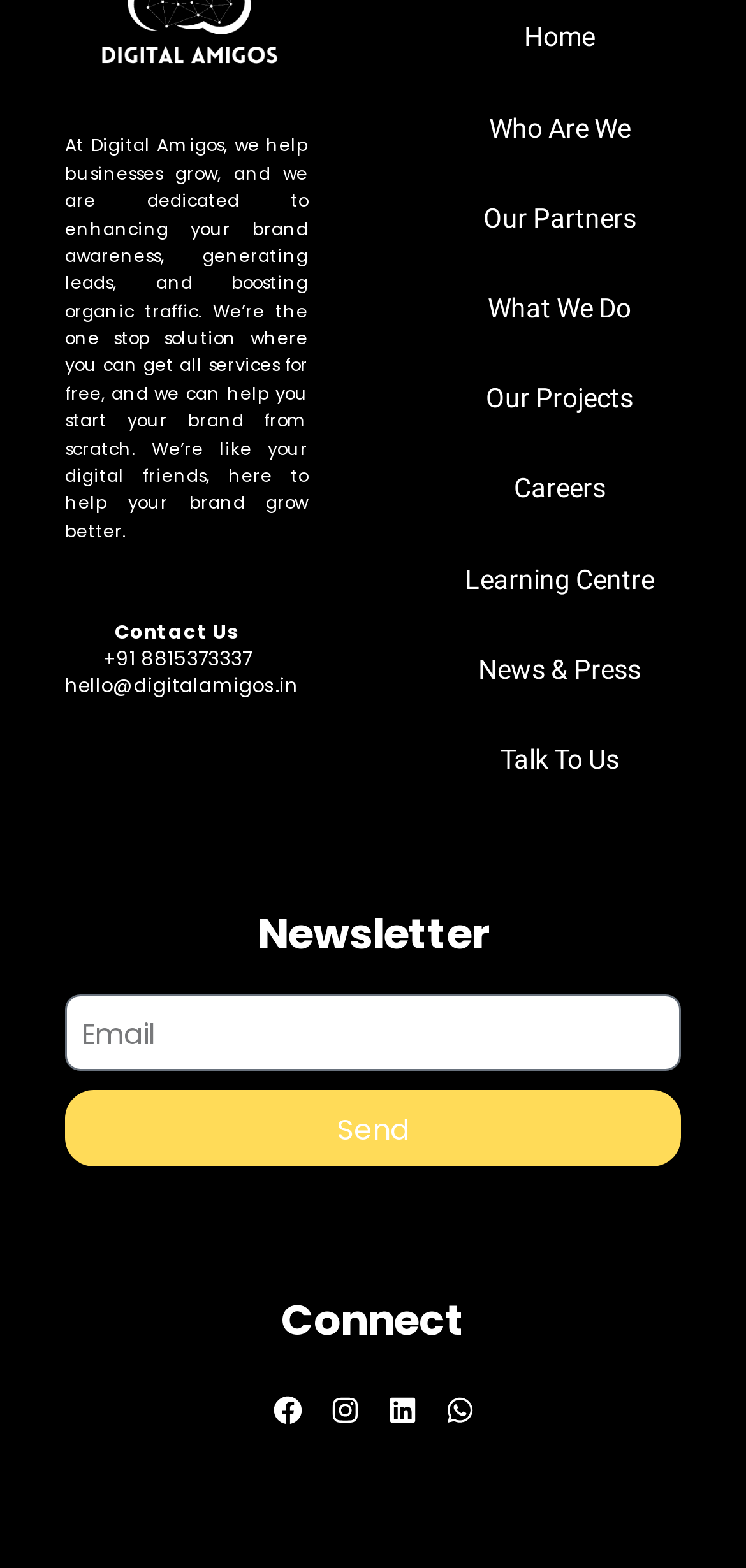Please find the bounding box coordinates of the element that you should click to achieve the following instruction: "Subscribe". The coordinates should be presented as four float numbers between 0 and 1: [left, top, right, bottom].

None